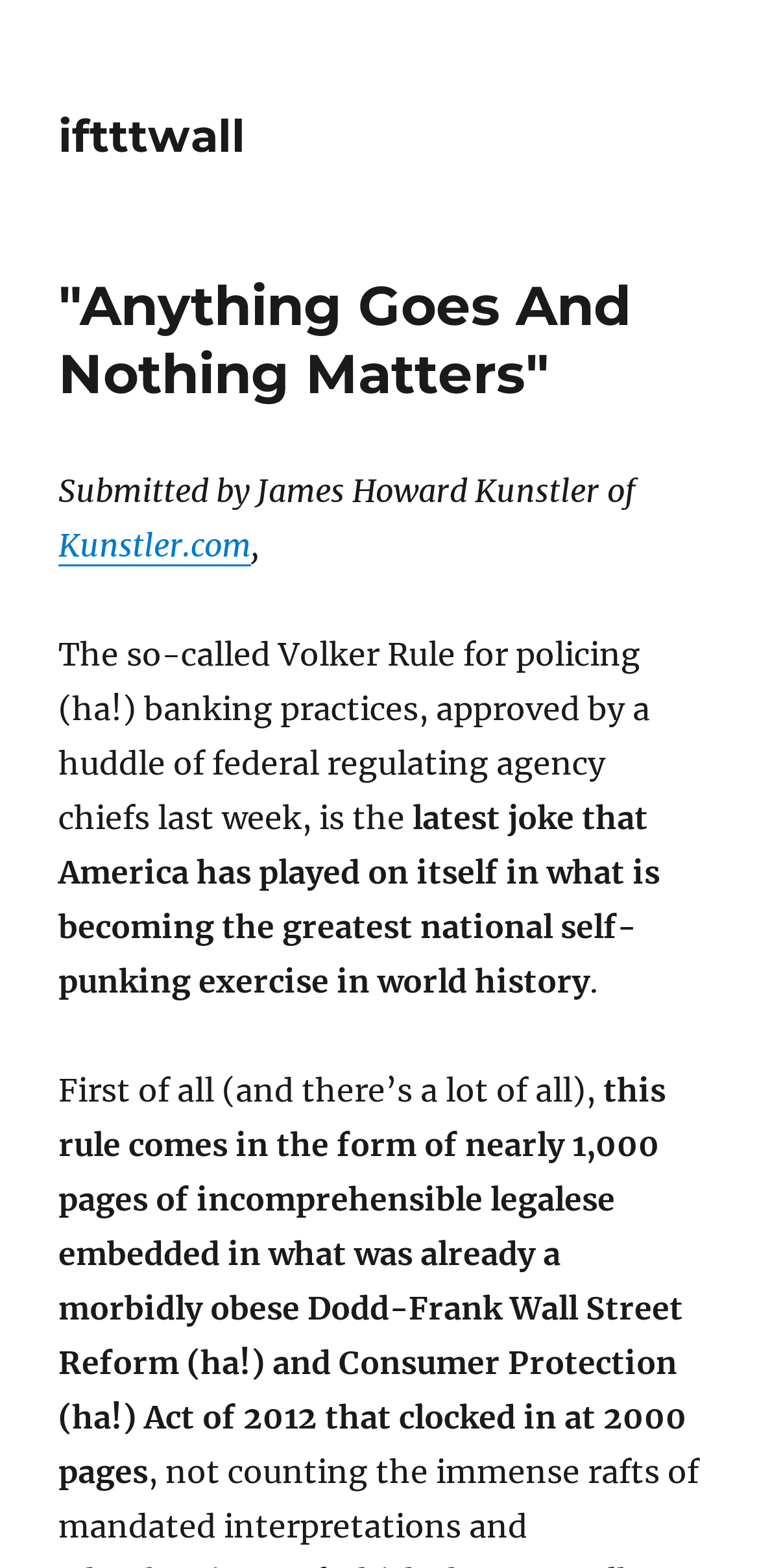Answer the question using only one word or a concise phrase: What is the topic of the text?

Volker Rule